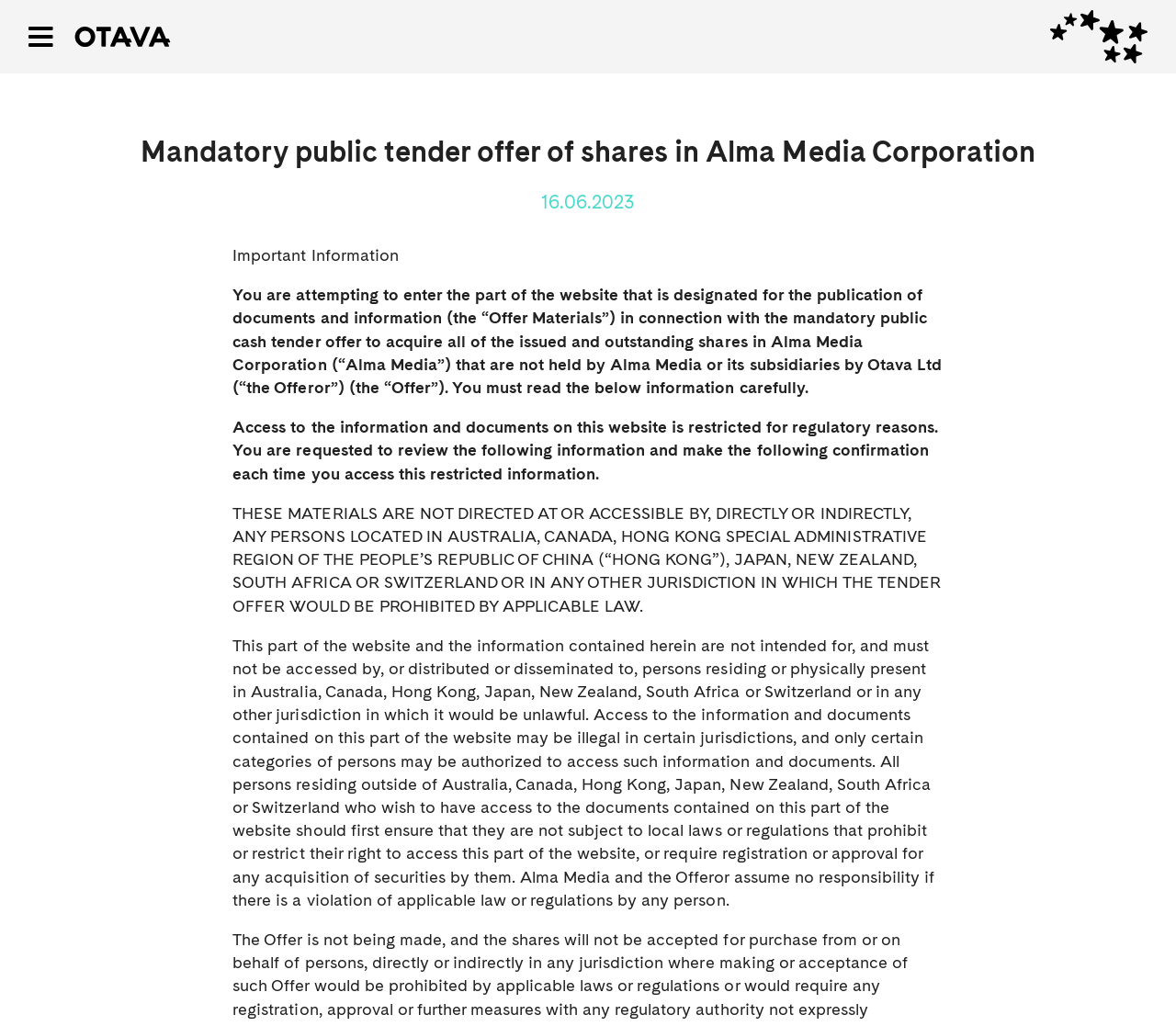What is the purpose of the tender offer?
Please respond to the question with a detailed and informative answer.

I inferred the purpose of the tender offer by reading the static text element with bounding box coordinates [0.198, 0.278, 0.801, 0.387], which mentions the mandatory public cash tender offer to acquire all of the issued and outstanding shares in Alma Media Corporation.